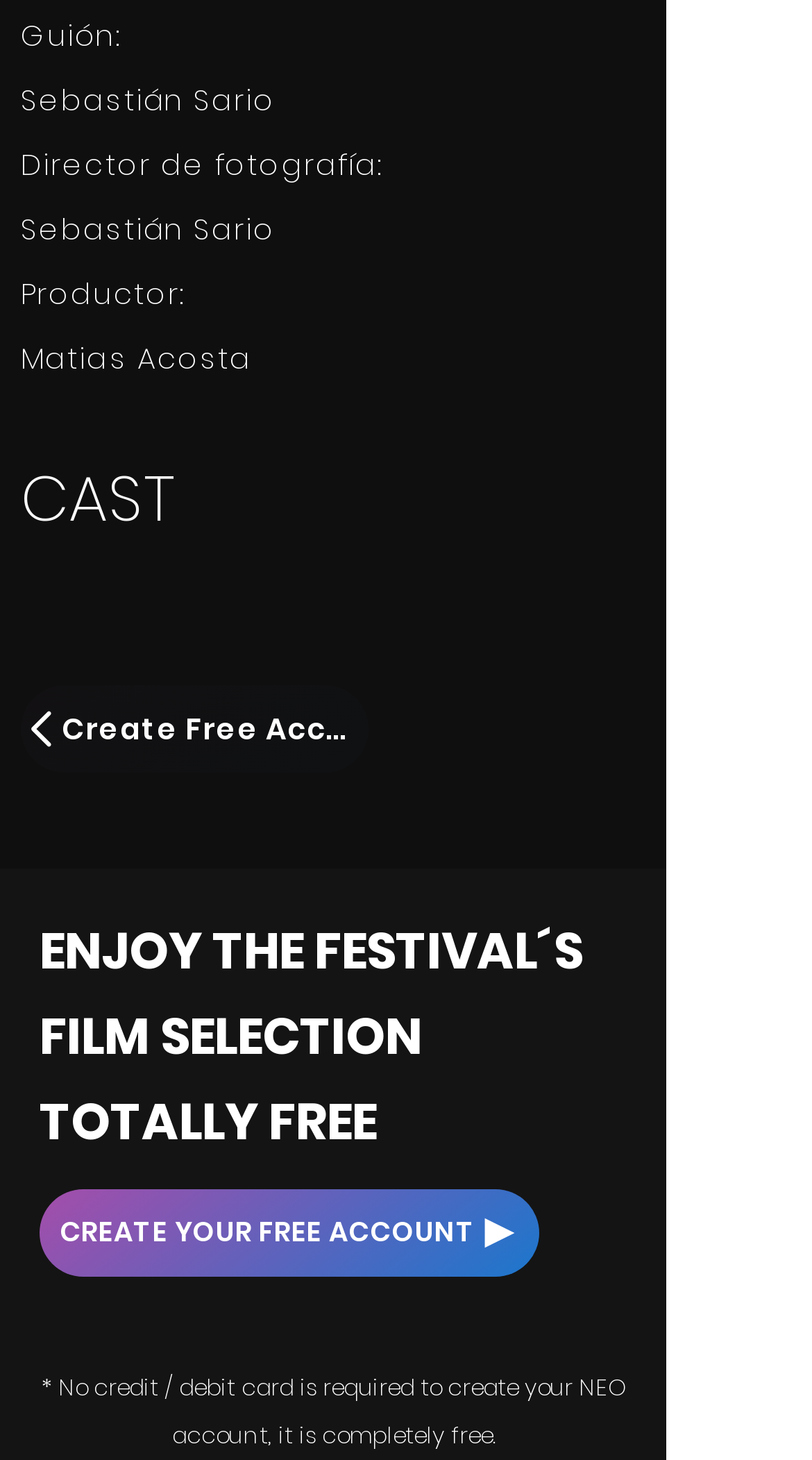Identify the bounding box coordinates for the UI element described as: "CREATE YOUR FREE ACCOUNT".

[0.049, 0.815, 0.664, 0.875]